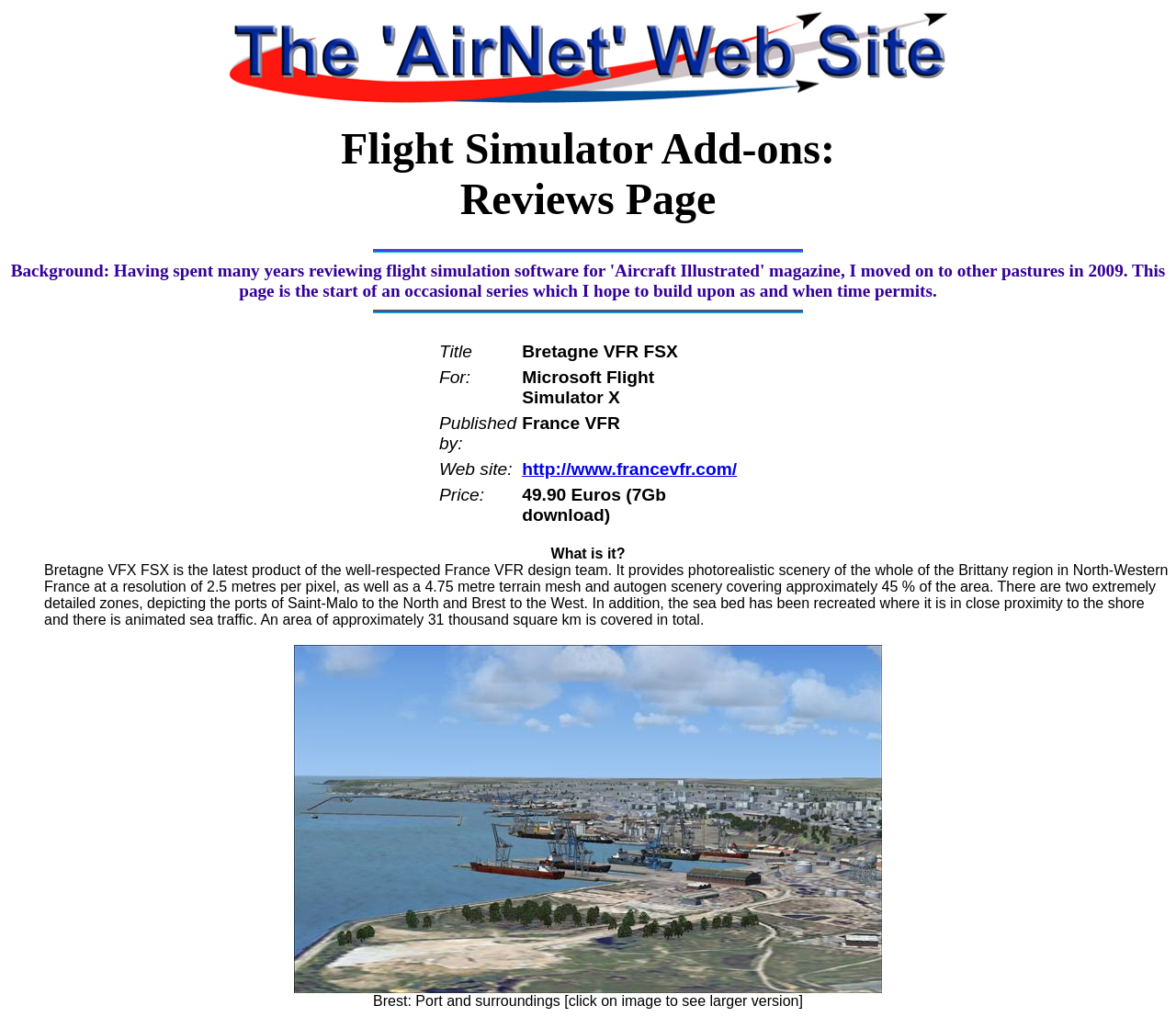What is the price of the add-on?
Give a single word or phrase answer based on the content of the image.

49.90 Euros